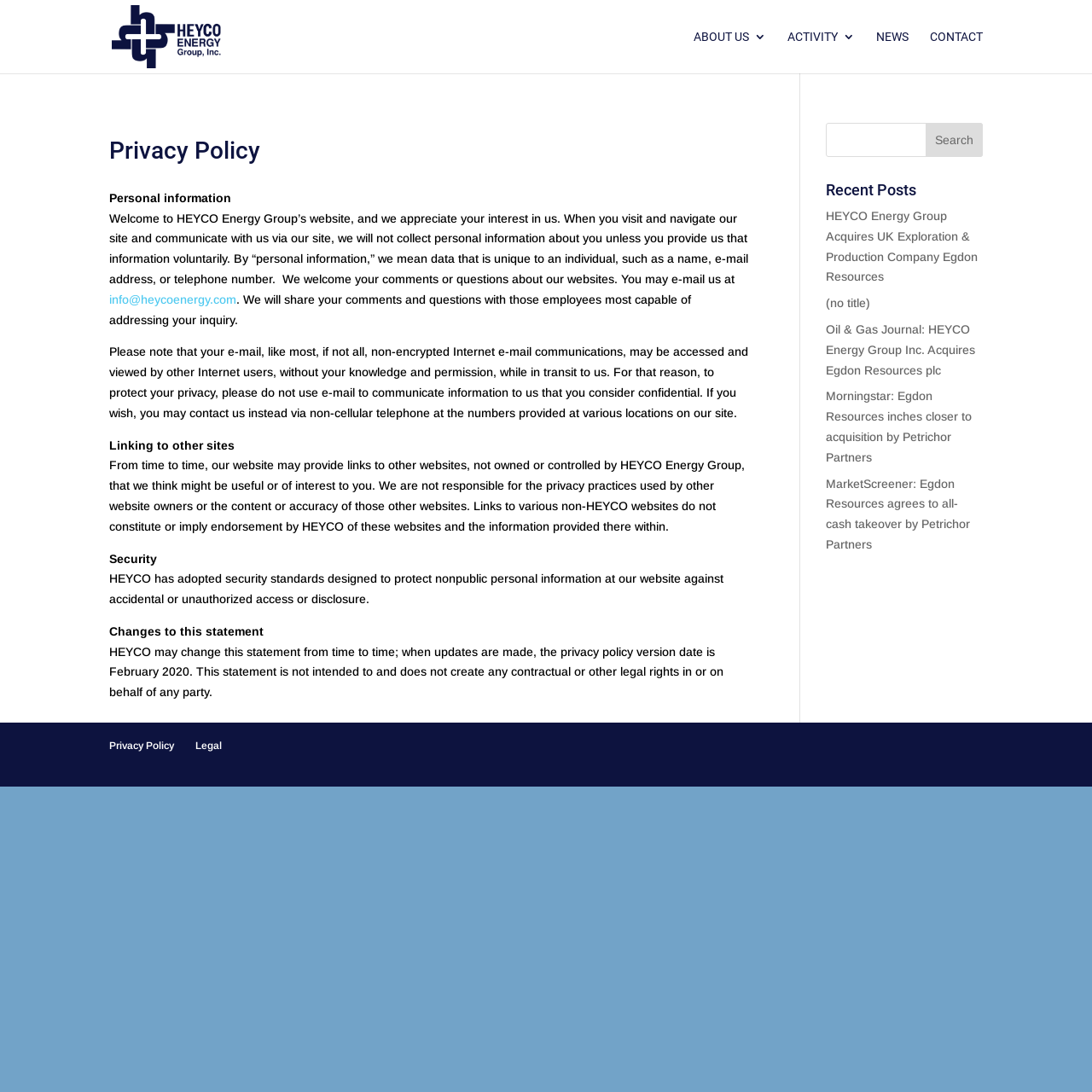Indicate the bounding box coordinates of the element that needs to be clicked to satisfy the following instruction: "Go to the home page". The coordinates should be four float numbers between 0 and 1, i.e., [left, top, right, bottom].

None